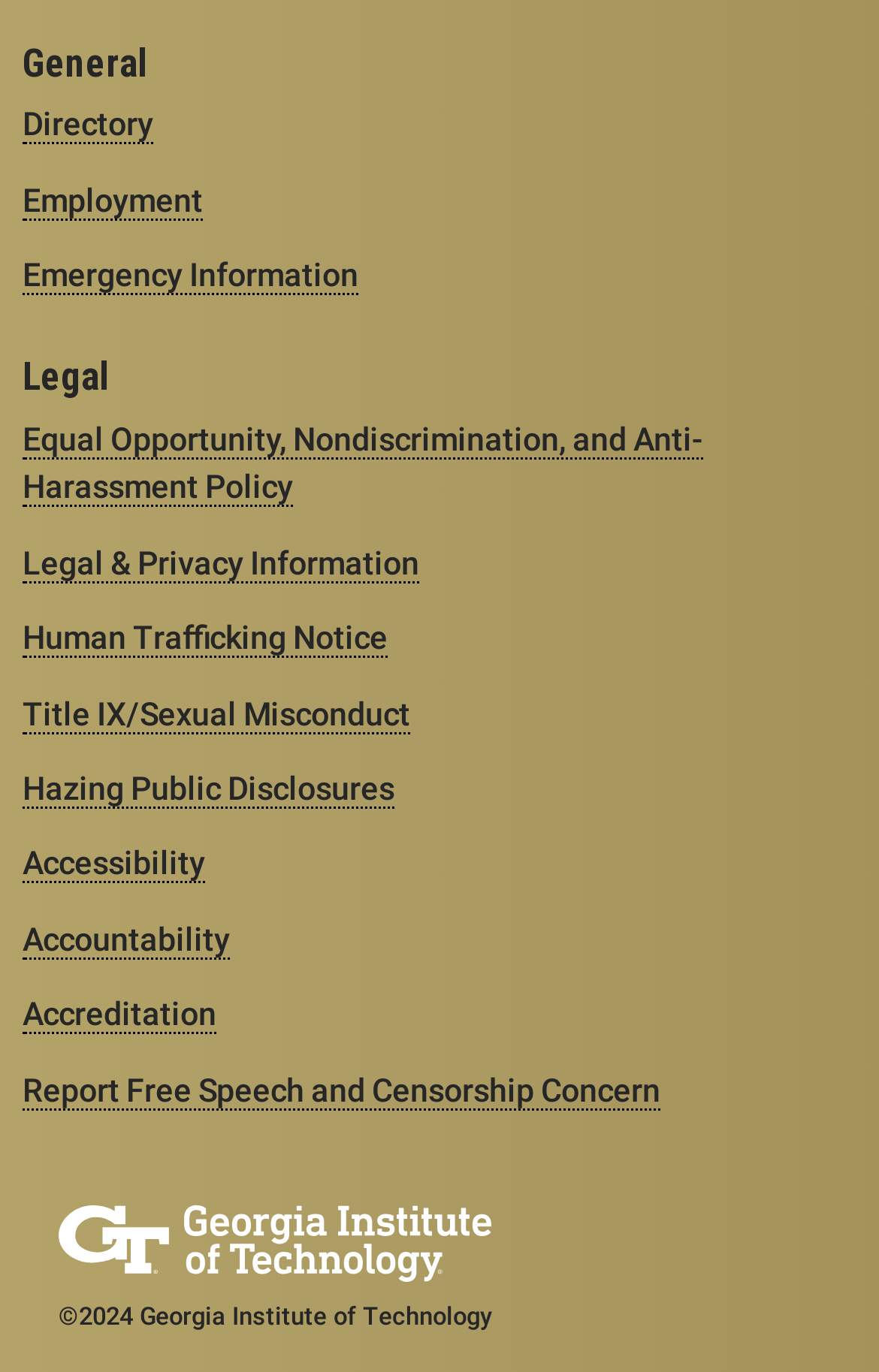What is the last link under Legal Links?
Please ensure your answer to the question is detailed and covers all necessary aspects.

I looked at the navigation element 'Legal Links' and found the last link, which is 'Report Free Speech and Censorship Concern', located at the bottom of the list.